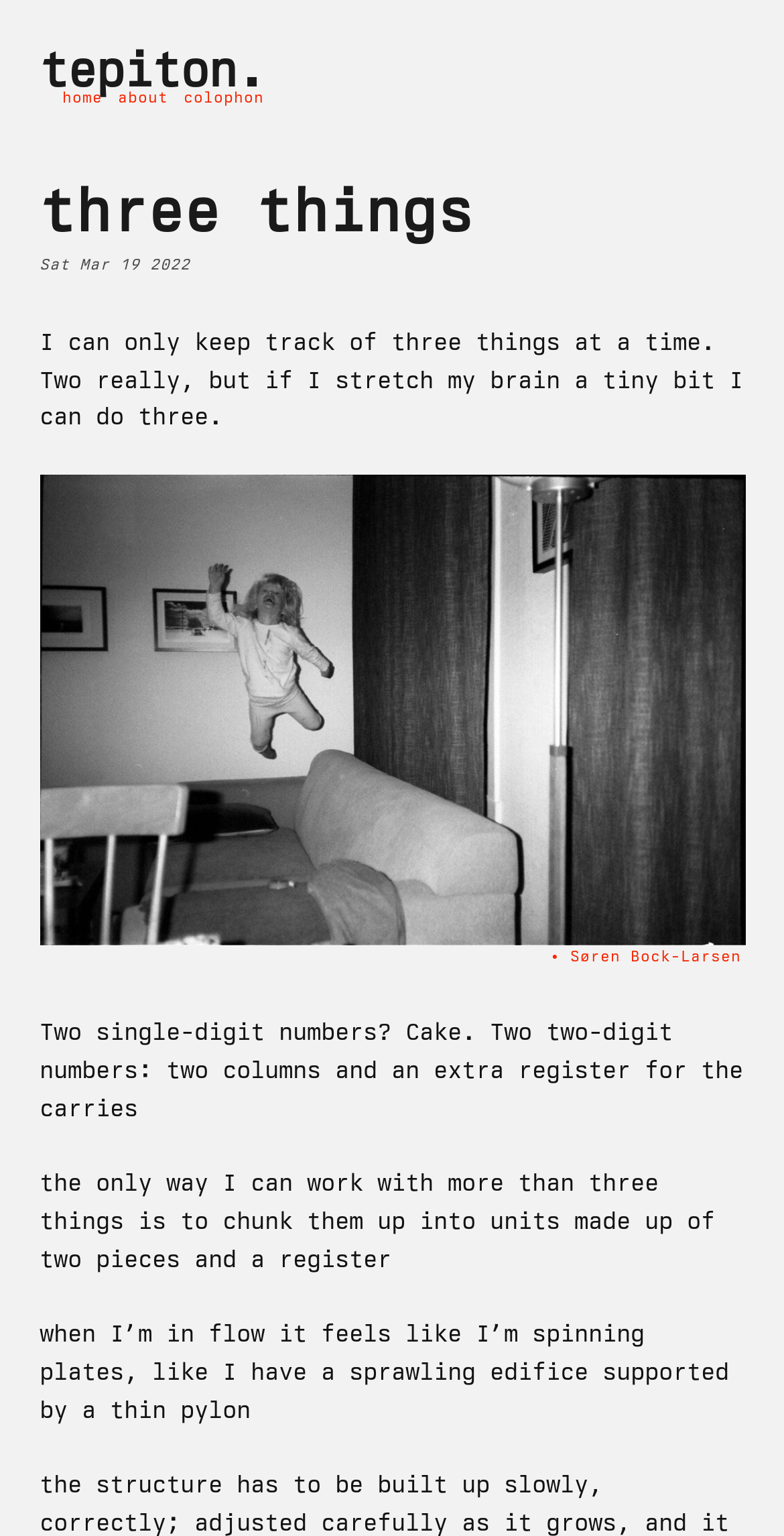What is the author of the text?
Please provide a single word or phrase answer based on the image.

Søren Bock-Larsen